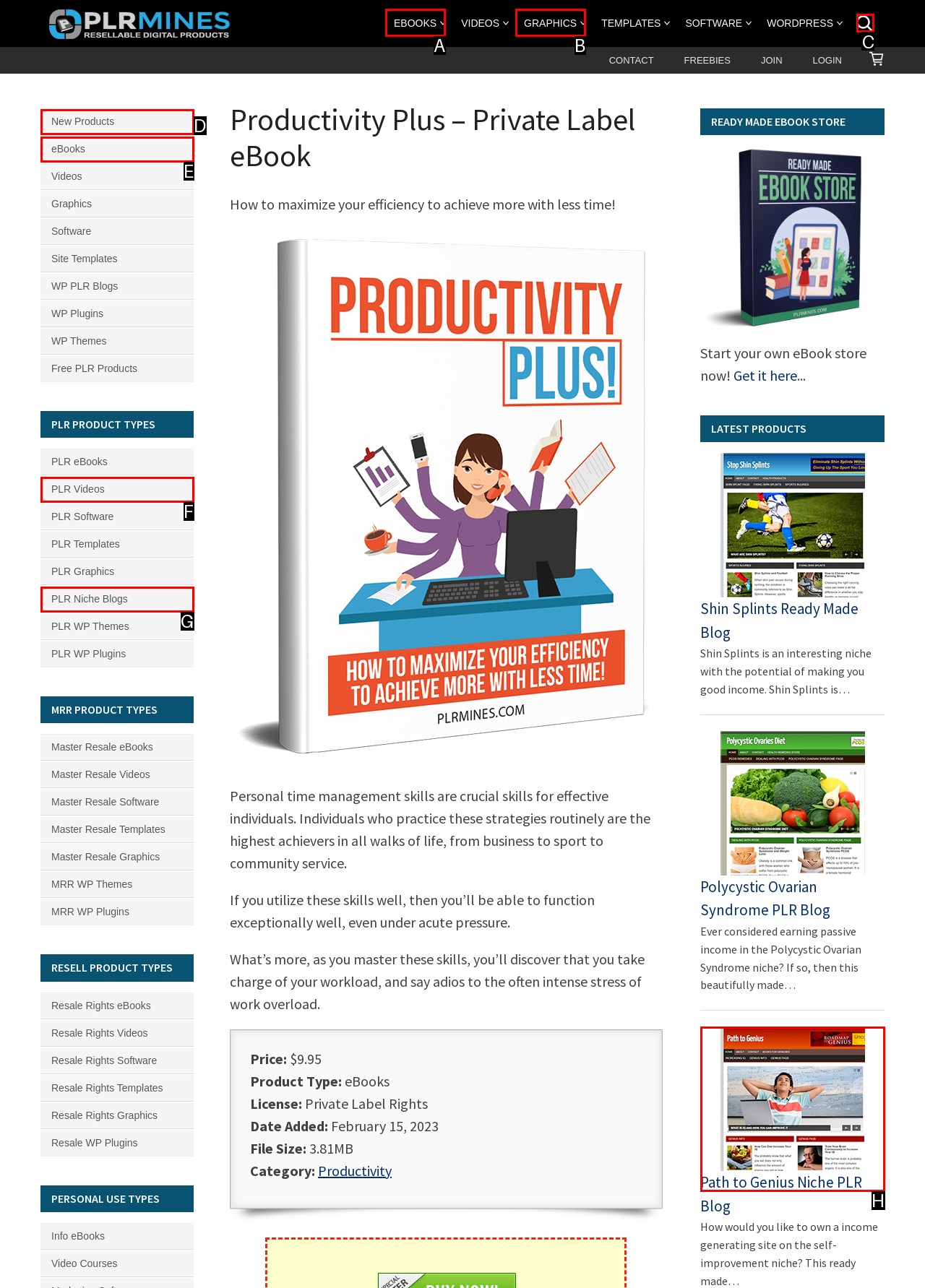To achieve the task: Search for products, indicate the letter of the correct choice from the provided options.

C